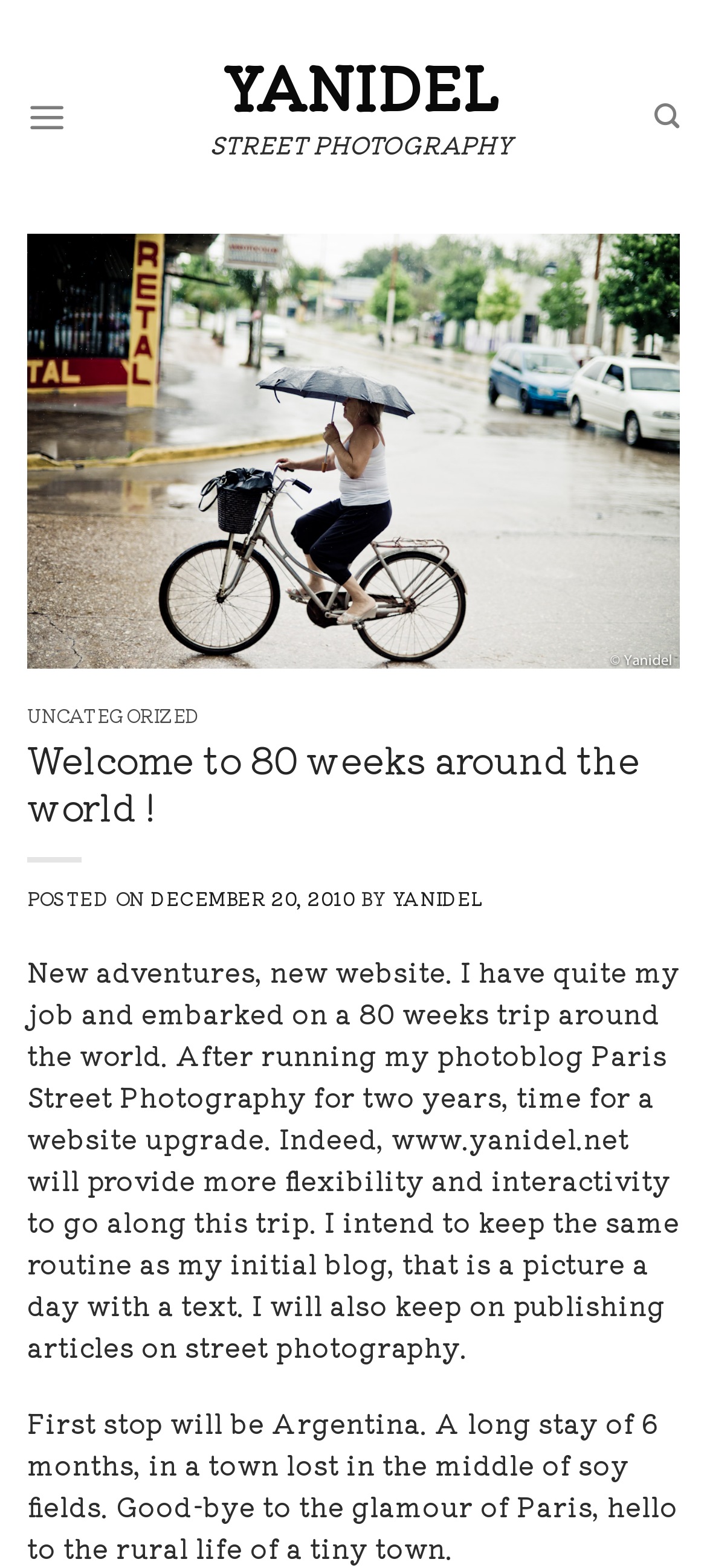What is the frequency of the author's posts?
Using the image as a reference, answer the question in detail.

The author intends to keep the same routine as their initial blog, which is to post a picture a day with a text.